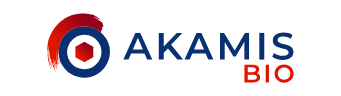Explain the content of the image in detail.

The image showcases the logo of Akamis Bio, a biotechnology company focused on tumor gene therapy. The logo features a bold, modern design, incorporating a circular emblem in red and blue, symbolizing innovation and commitment to cancer research. The name "AKAMIS" is prominently displayed in capital letters, highlighted in deep blue, while the word "BIO" is presented in a vibrant red, conveying a sense of energy and urgency in their mission. This logo embodies the company’s dedication to advancing solutions in immuno-oncology and reflects their collaborative spirit in the biopharma landscape.